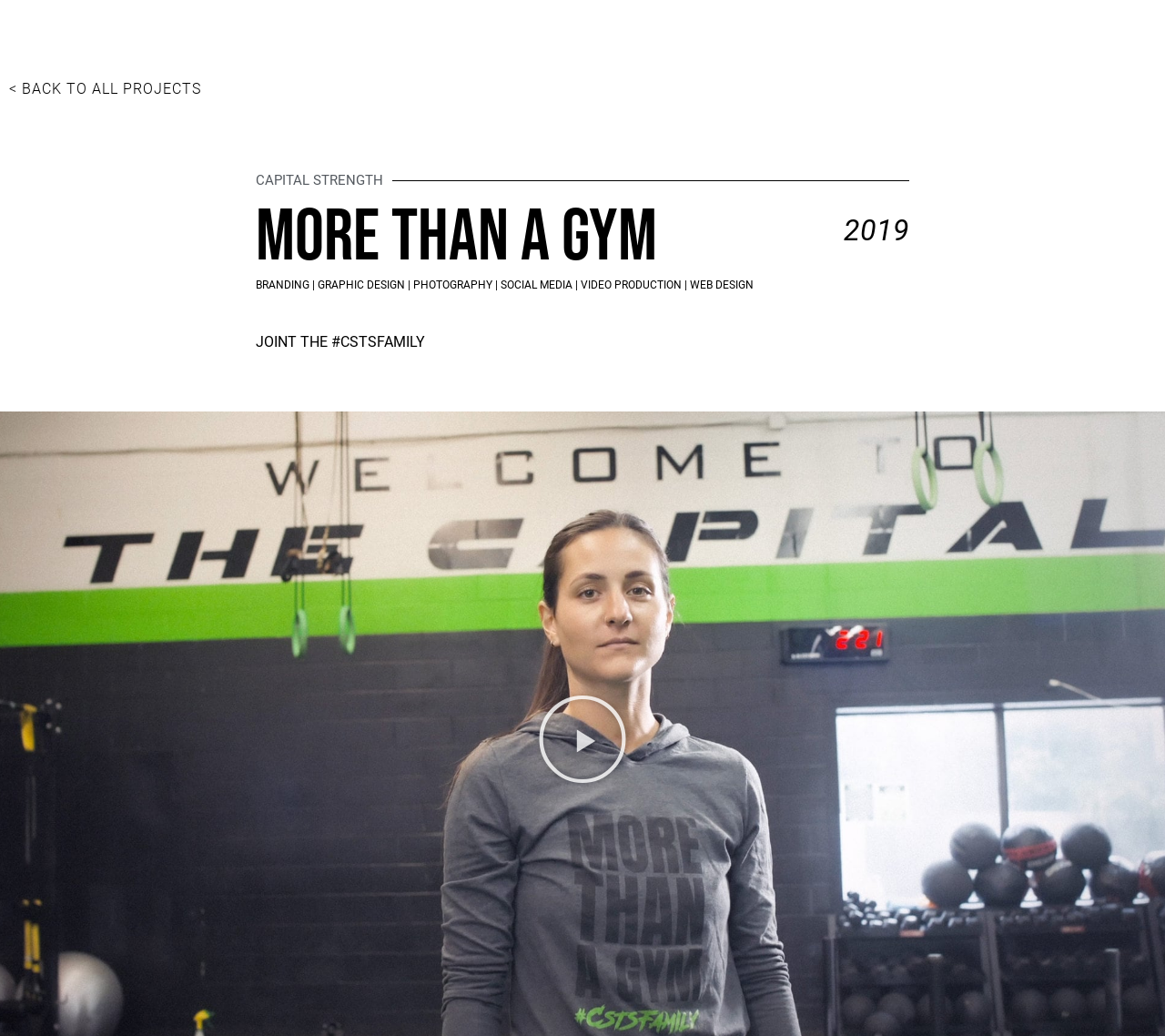Give a detailed overview of the webpage's appearance and contents.

The webpage is about a project called "More Than A Gym" by Billingham Agency. At the top left corner, there is a heading that says "< BACK TO ALL PROJECTS" which is also a link. Below this heading, there is a static text "CAPITAL STRENGTH" positioned at the top center of the page.

The main title "More Than A Gym" is a heading located at the top center of the page, with the year "2019" written to its right. Underneath the title, there are several links arranged horizontally, including "BRANDING", "GRAPHIC DESIGN", "PHOTOGRAPHY", "SOCIAL MEDIA", "VIDEO PRODUCTION", and "WEB DESIGN", separated by vertical lines.

Below these links, there is a static text "JOINT THE #CSTSFAMILY" positioned at the center of the page. At the bottom center of the page, there is a button labeled "Play Video".